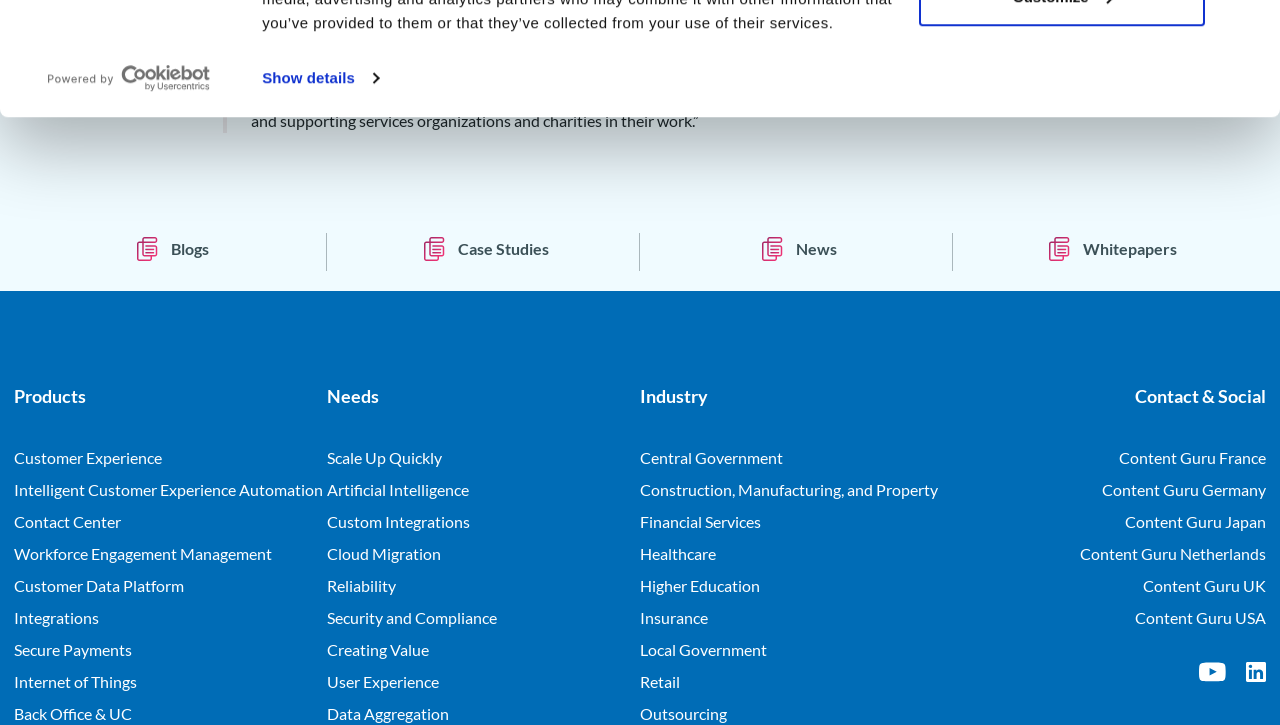What is the theme of the quote at the top of the webpage?
Carefully analyze the image and provide a detailed answer to the question.

The quote at the top of the webpage appears to be about Content Guru's support for the Armed Forces, expressing appreciation for their sacrifices and commitment to protecting UK citizens and ensuring safe trade routes.